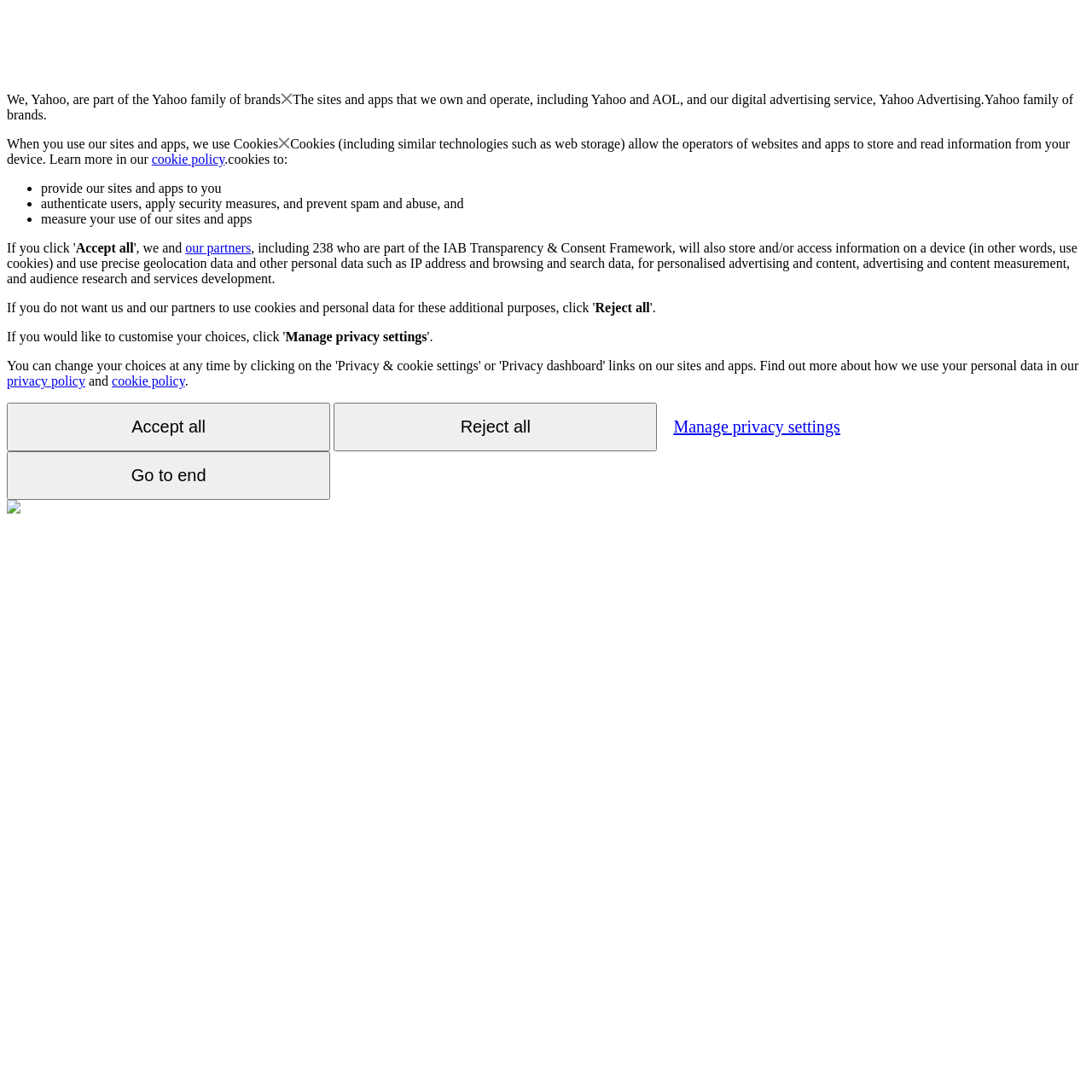What is the purpose of using cookies?
Look at the screenshot and give a one-word or phrase answer.

Provide sites and apps